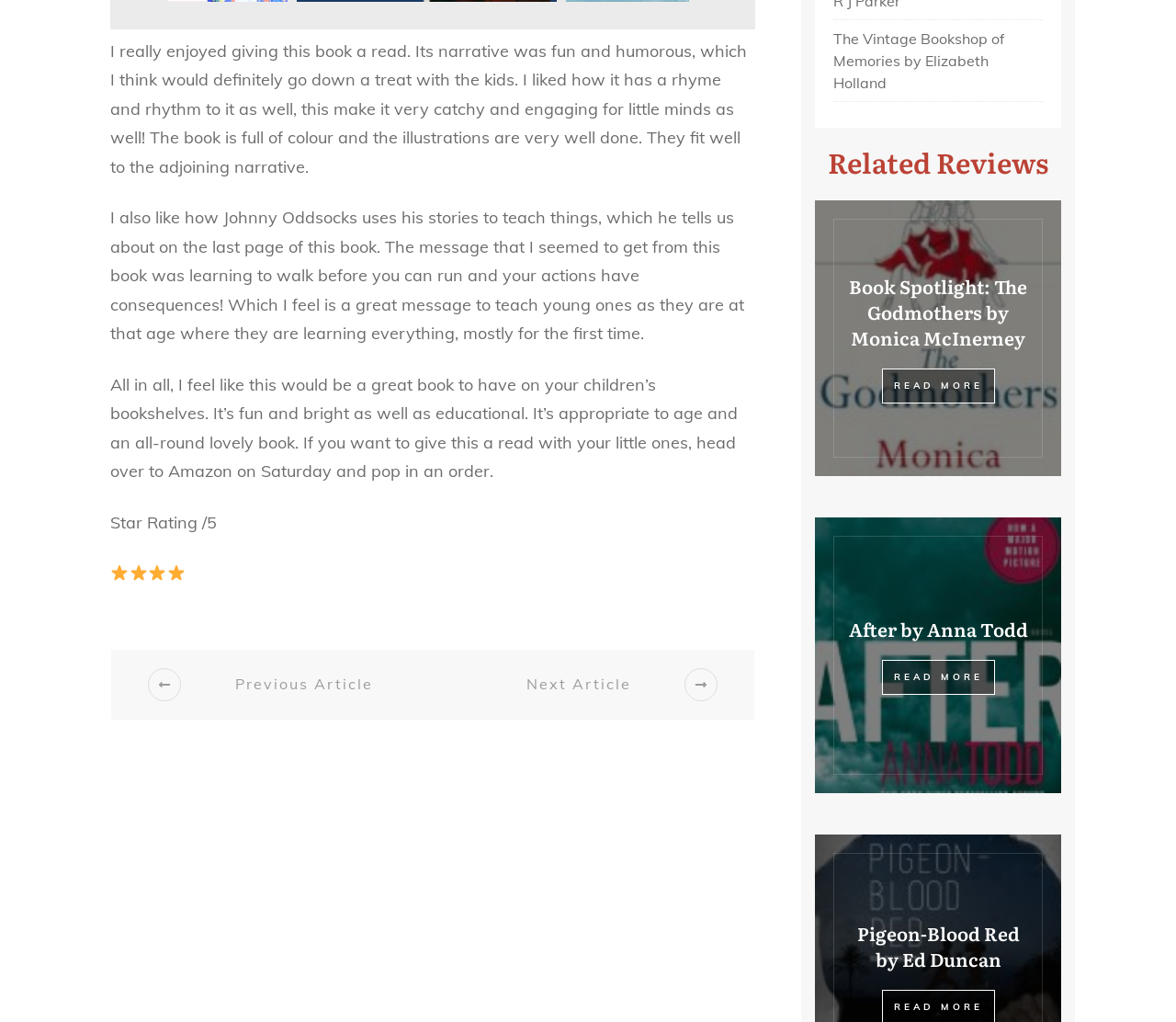Please identify the bounding box coordinates of the clickable area that will allow you to execute the instruction: "Go to the 'Next Article'".

[0.382, 0.636, 0.641, 0.704]